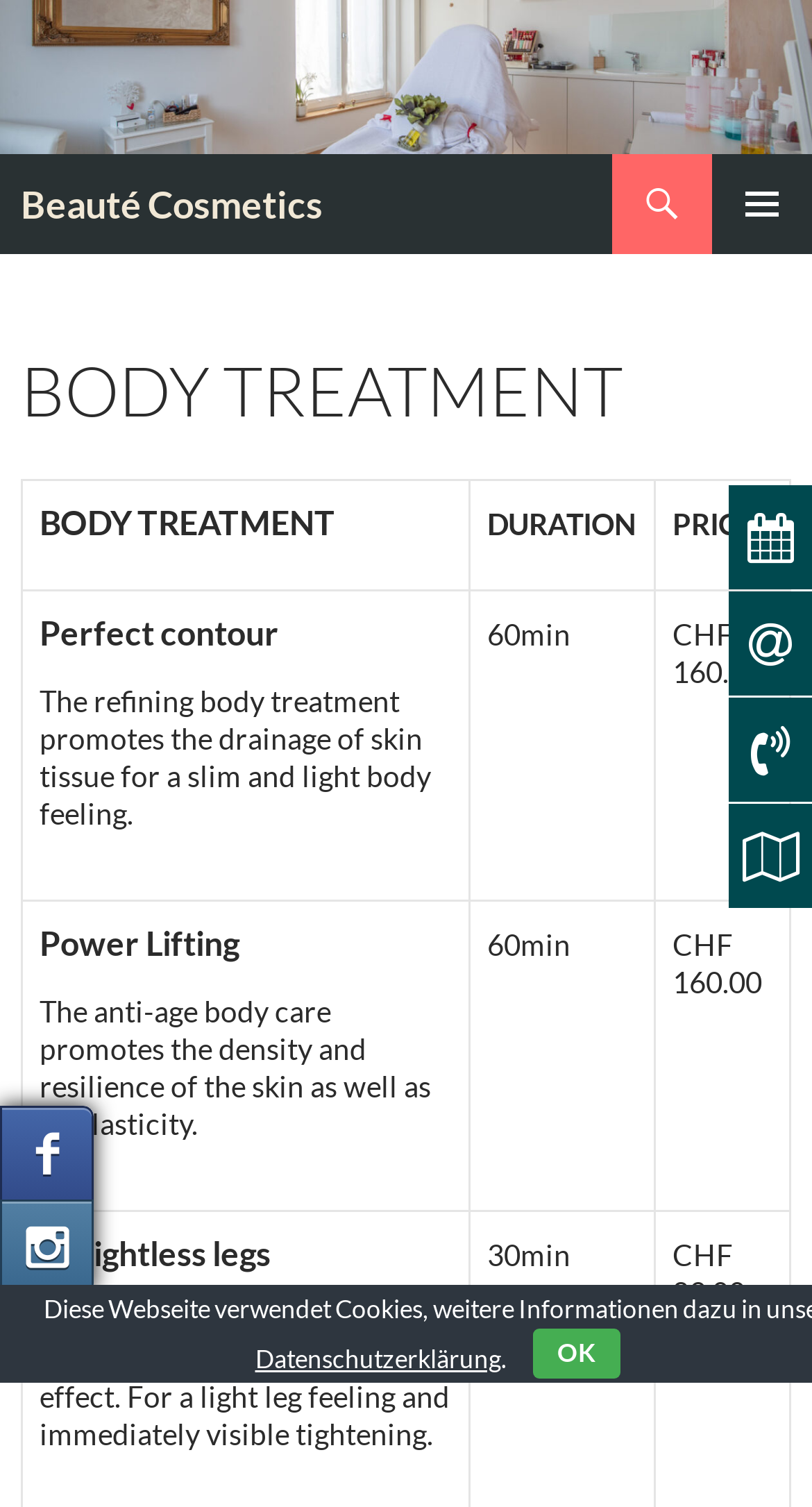What is the price of the 'Power Lifting' treatment?
From the image, provide a succinct answer in one word or a short phrase.

CHF 160.00